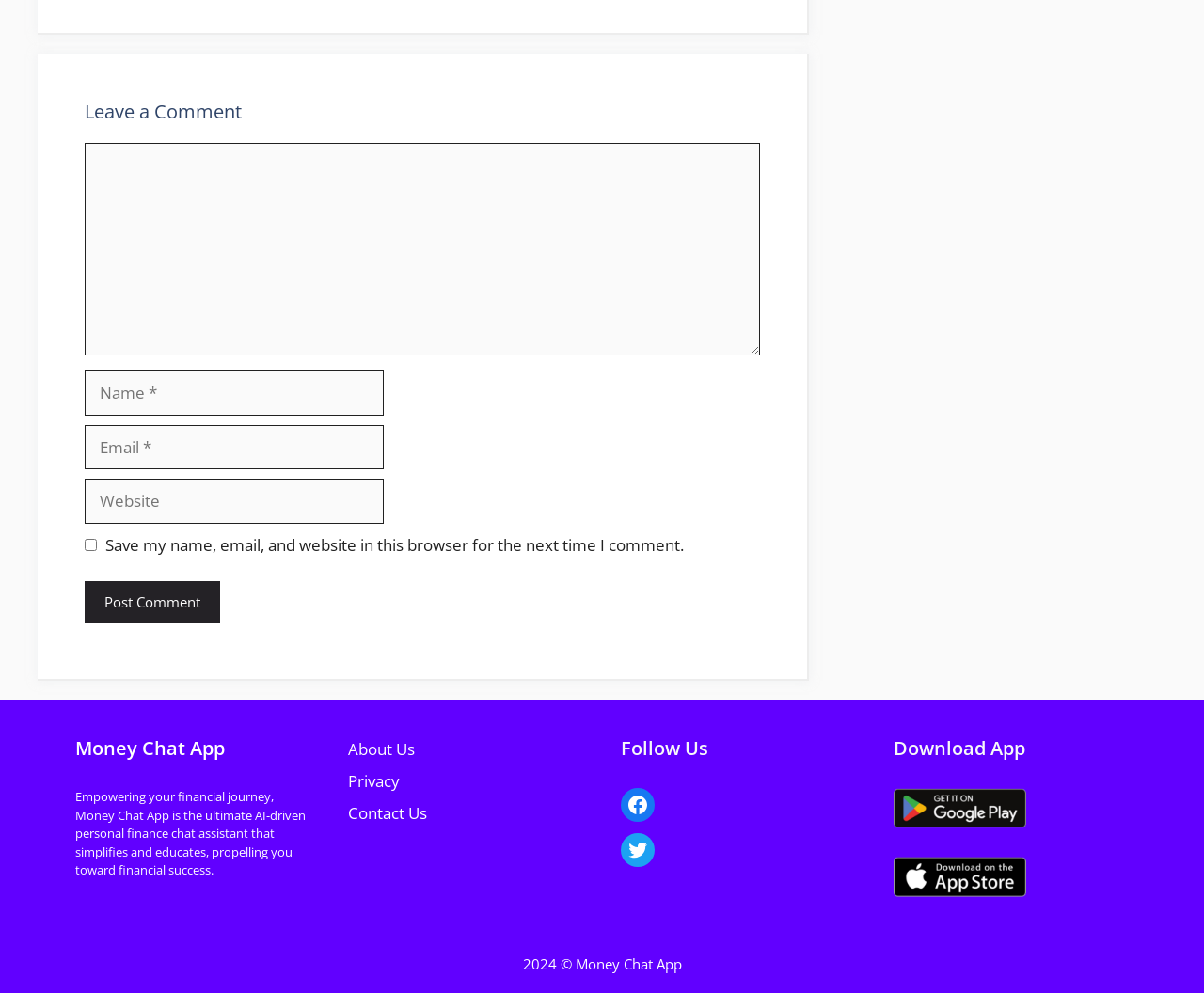Identify the bounding box coordinates of the clickable region necessary to fulfill the following instruction: "Post a comment". The bounding box coordinates should be four float numbers between 0 and 1, i.e., [left, top, right, bottom].

[0.07, 0.585, 0.183, 0.627]